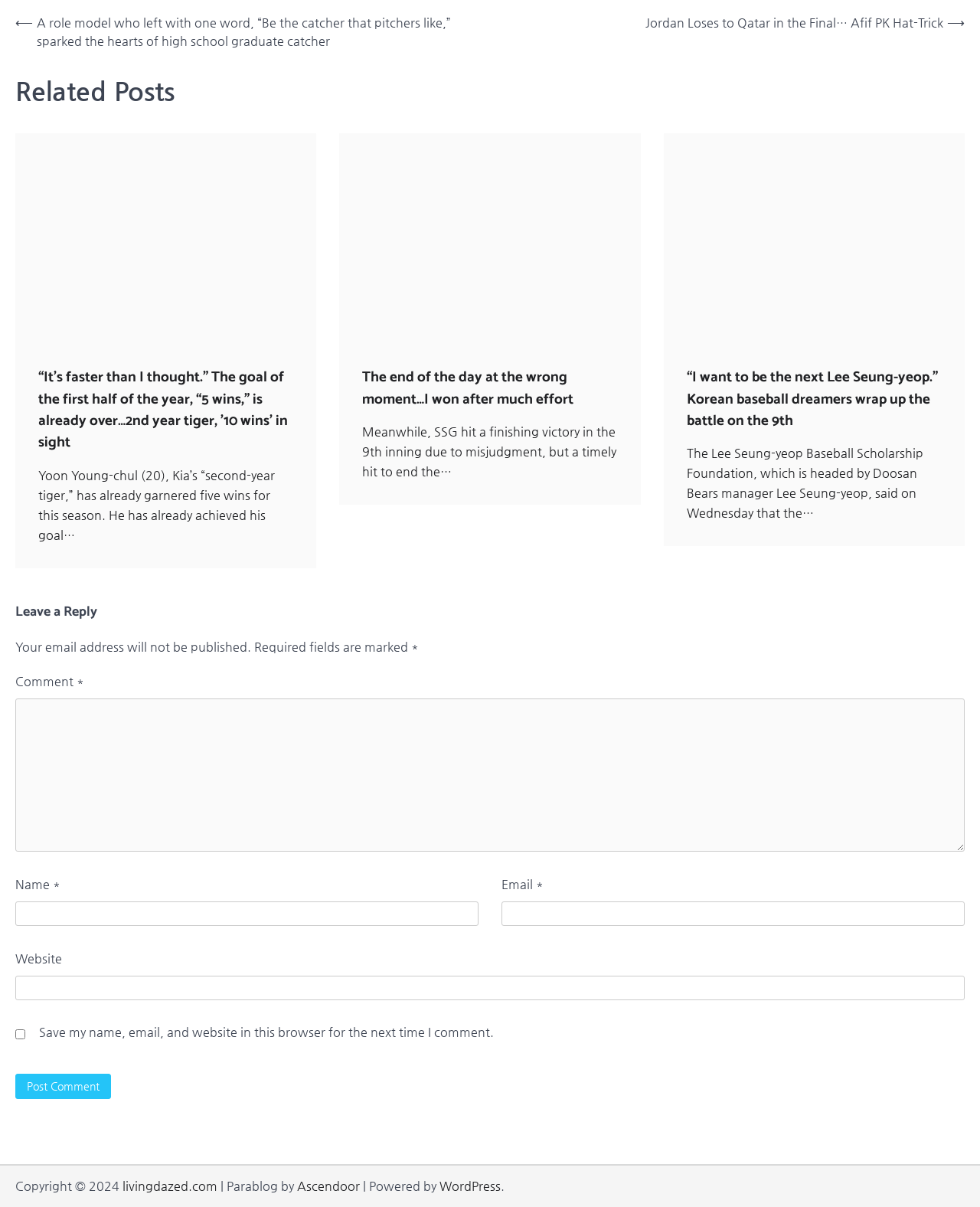Determine the bounding box coordinates of the area to click in order to meet this instruction: "Post a comment".

[0.016, 0.889, 0.114, 0.91]